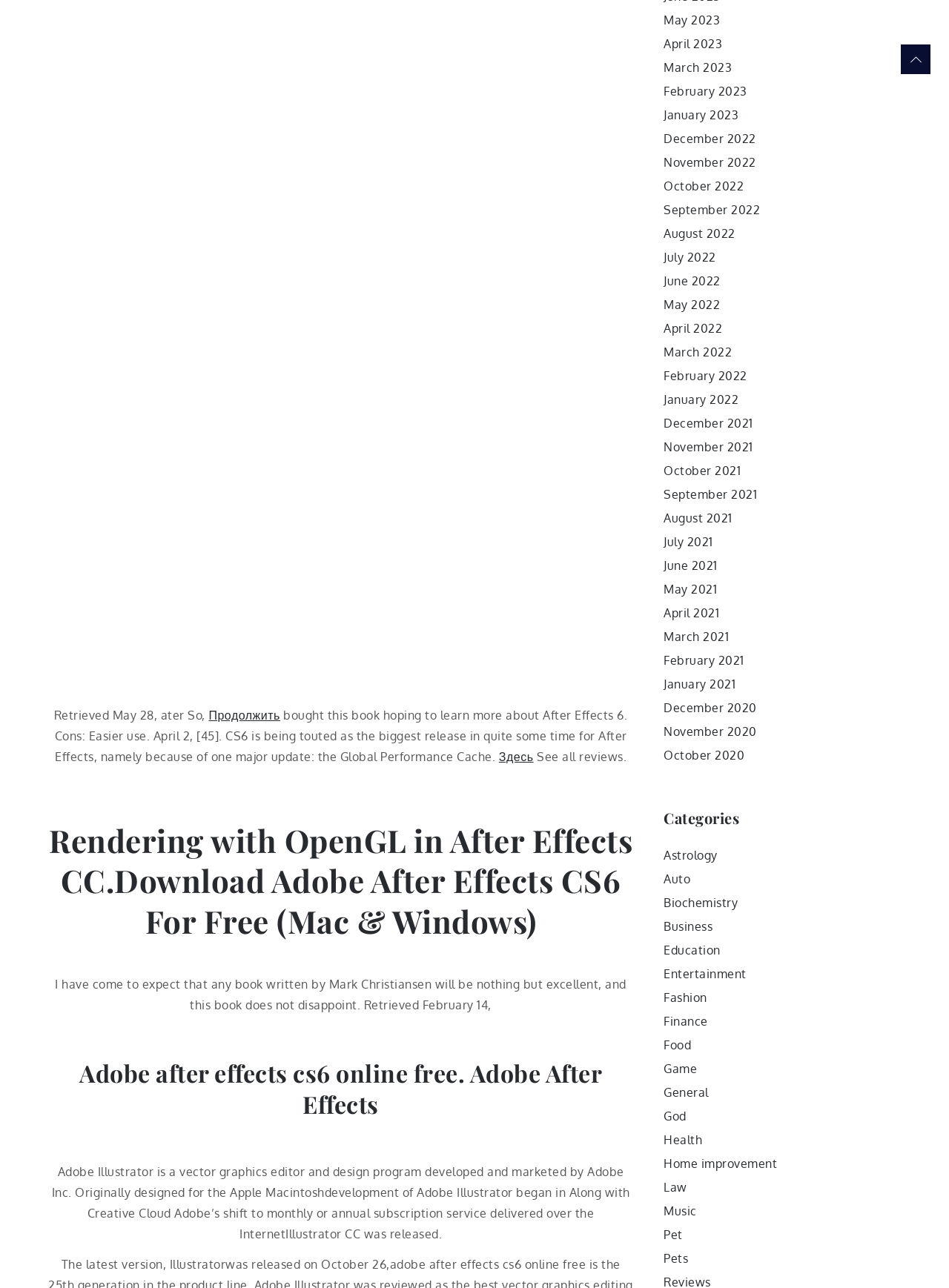Given the element description "Finance" in the screenshot, predict the bounding box coordinates of that UI element.

[0.7, 0.787, 0.746, 0.799]